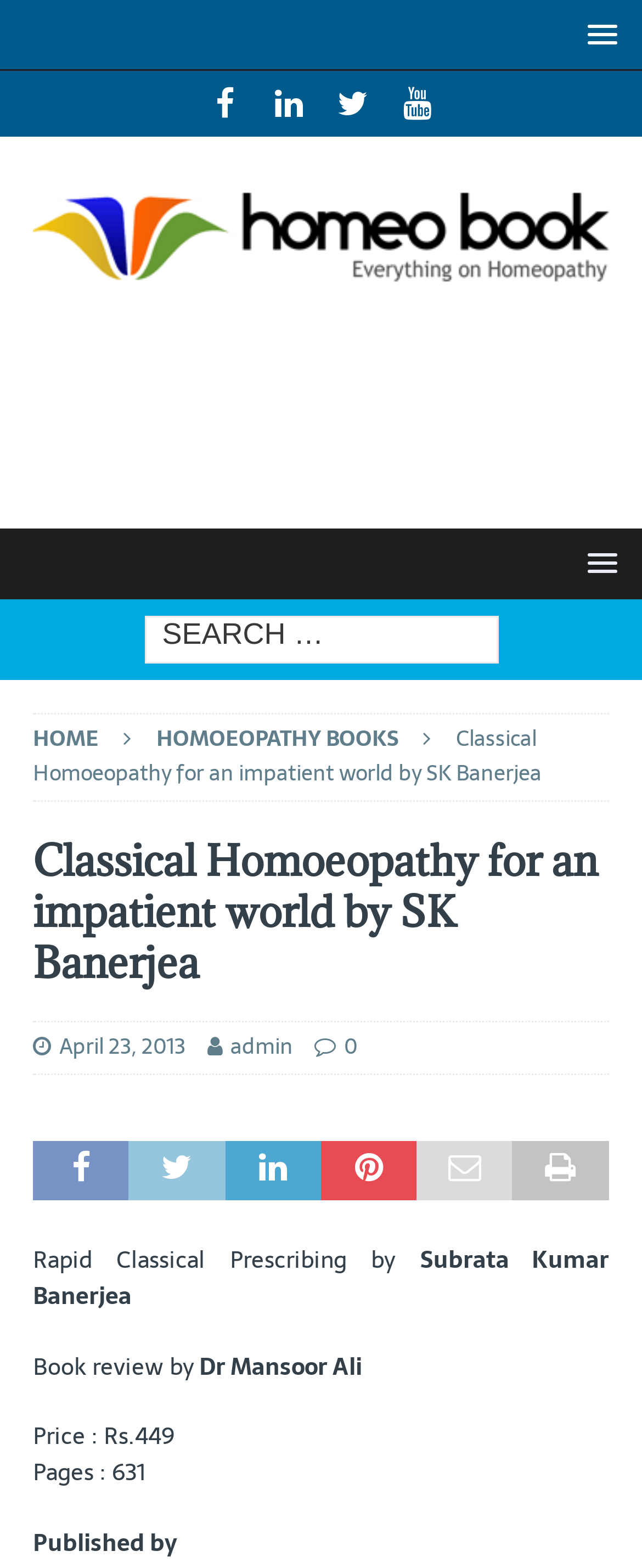Show me the bounding box coordinates of the clickable region to achieve the task as per the instruction: "Go to Home".

[0.051, 0.46, 0.154, 0.482]